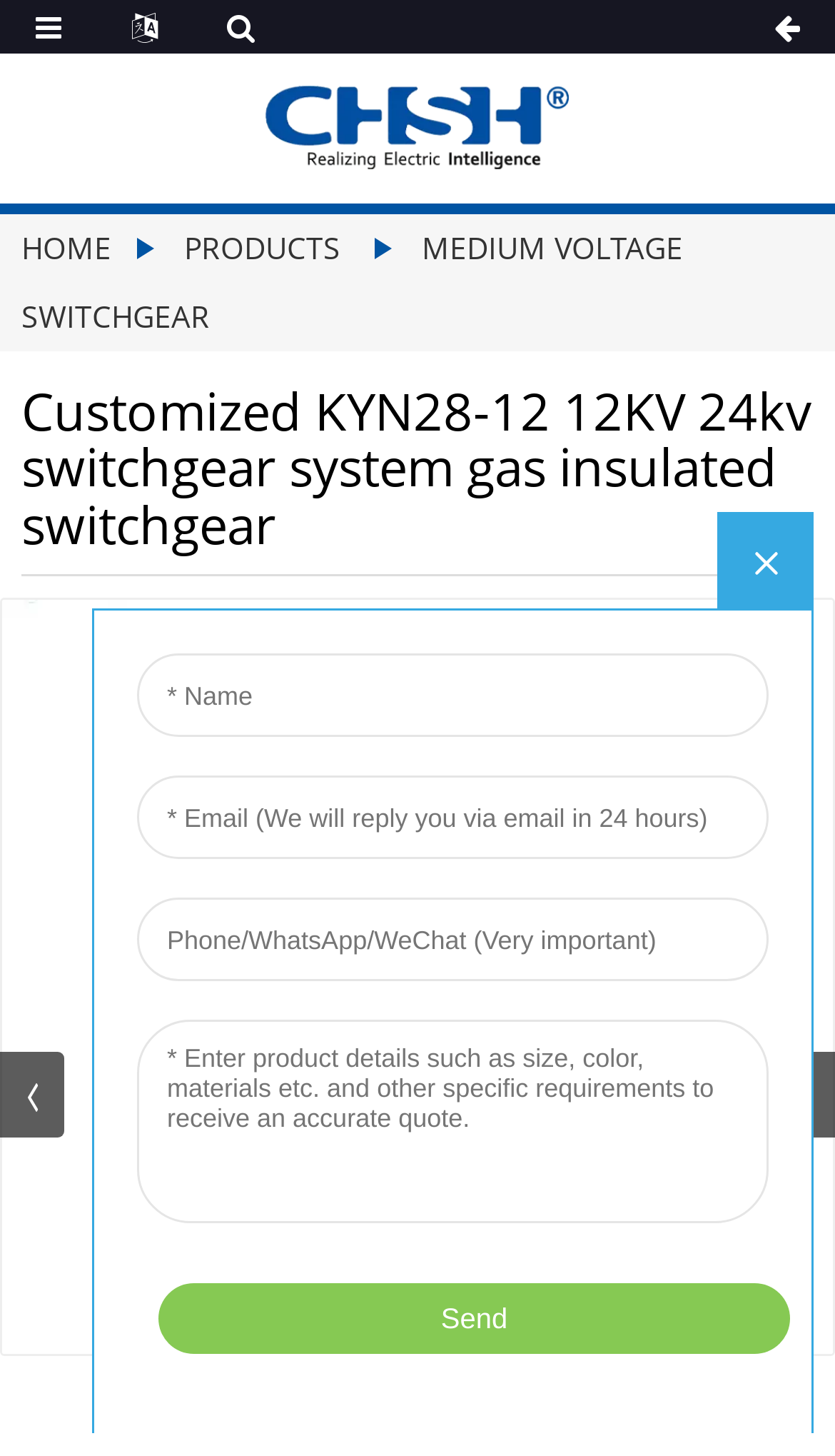Respond with a single word or phrase to the following question:
What type of product is featured on this webpage?

Switchgear system